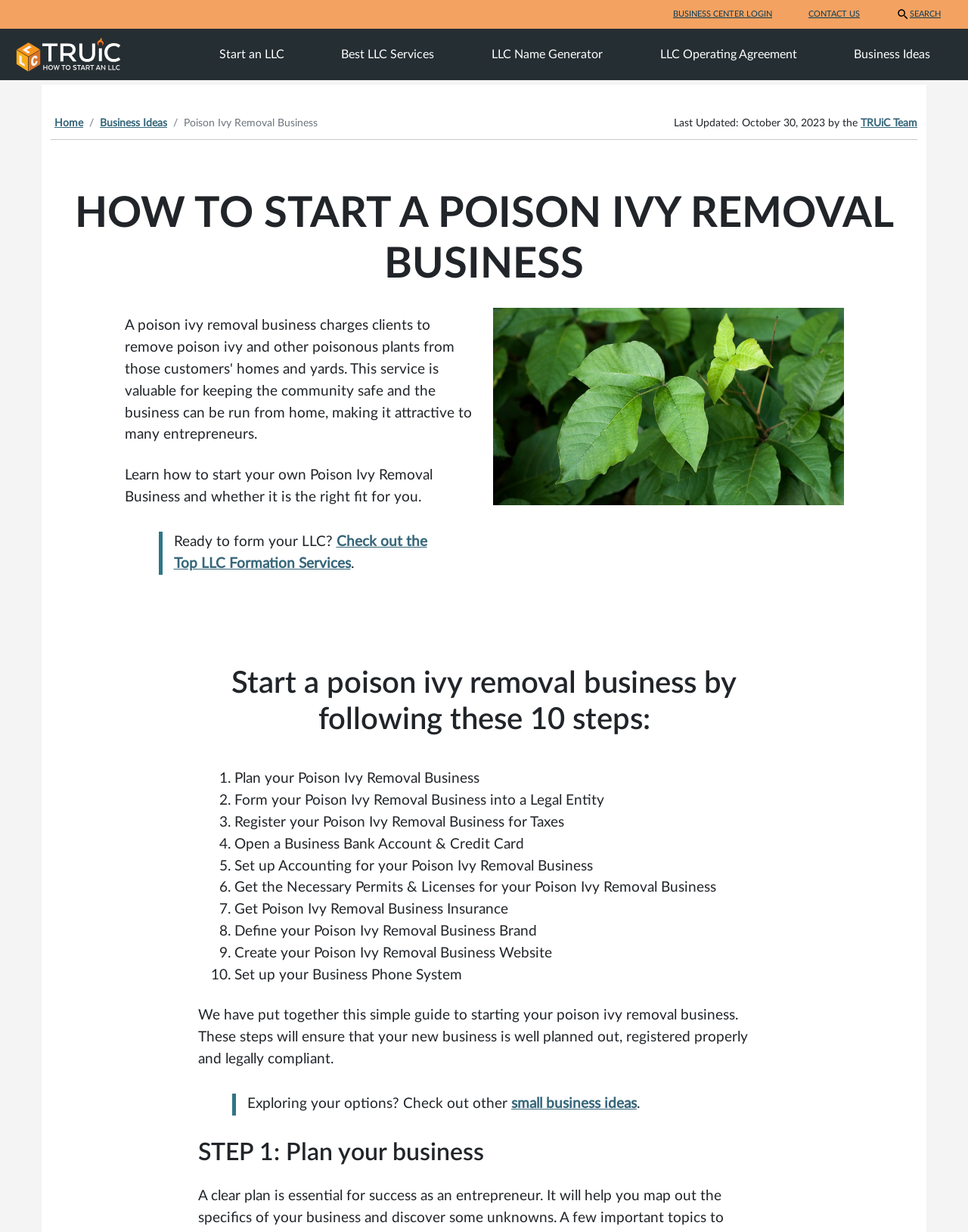Identify the bounding box coordinates for the element you need to click to achieve the following task: "Learn how to start an LLC". The coordinates must be four float values ranging from 0 to 1, formatted as [left, top, right, bottom].

[0.009, 0.039, 0.132, 0.049]